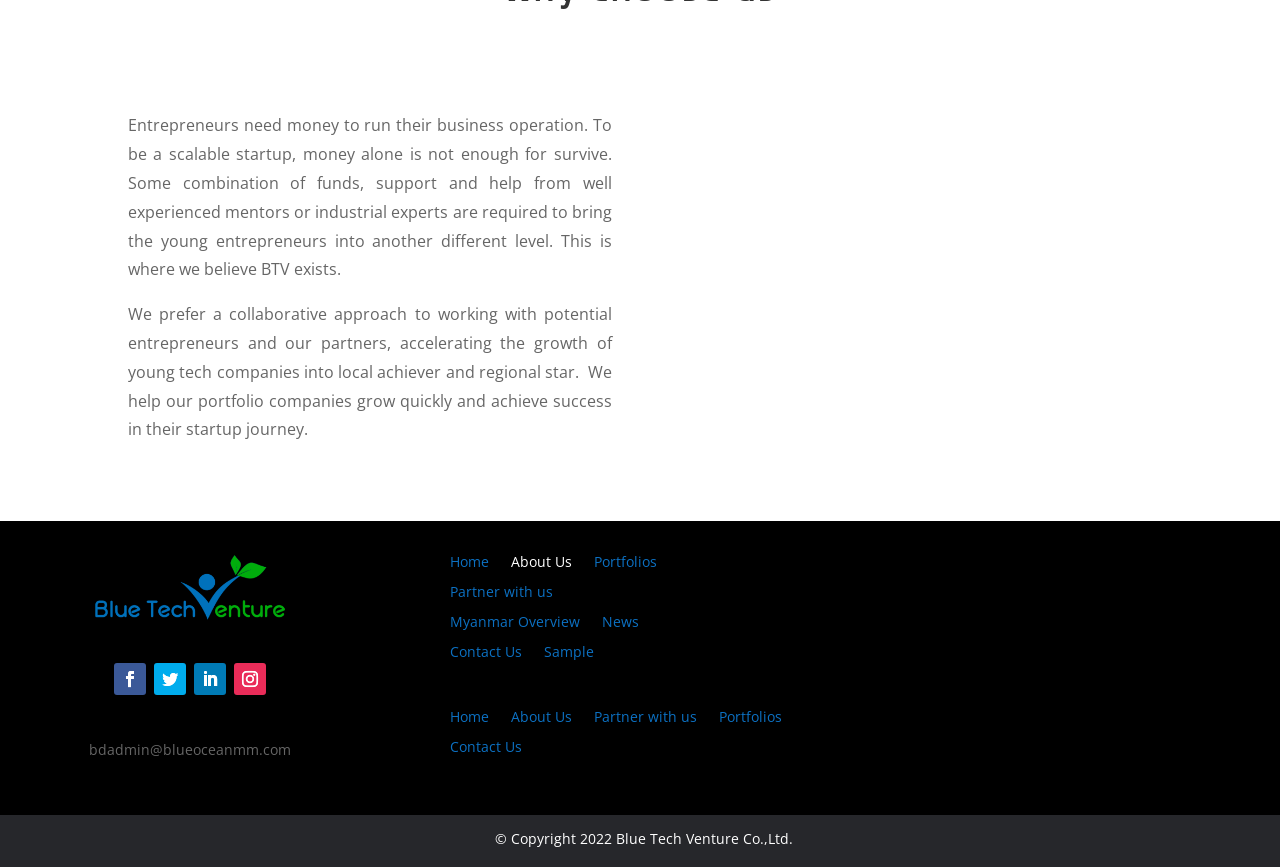Determine the bounding box coordinates of the clickable element to complete this instruction: "Click on the 'Home' link". Provide the coordinates in the format of four float numbers between 0 and 1, [left, top, right, bottom].

[0.352, 0.64, 0.382, 0.665]